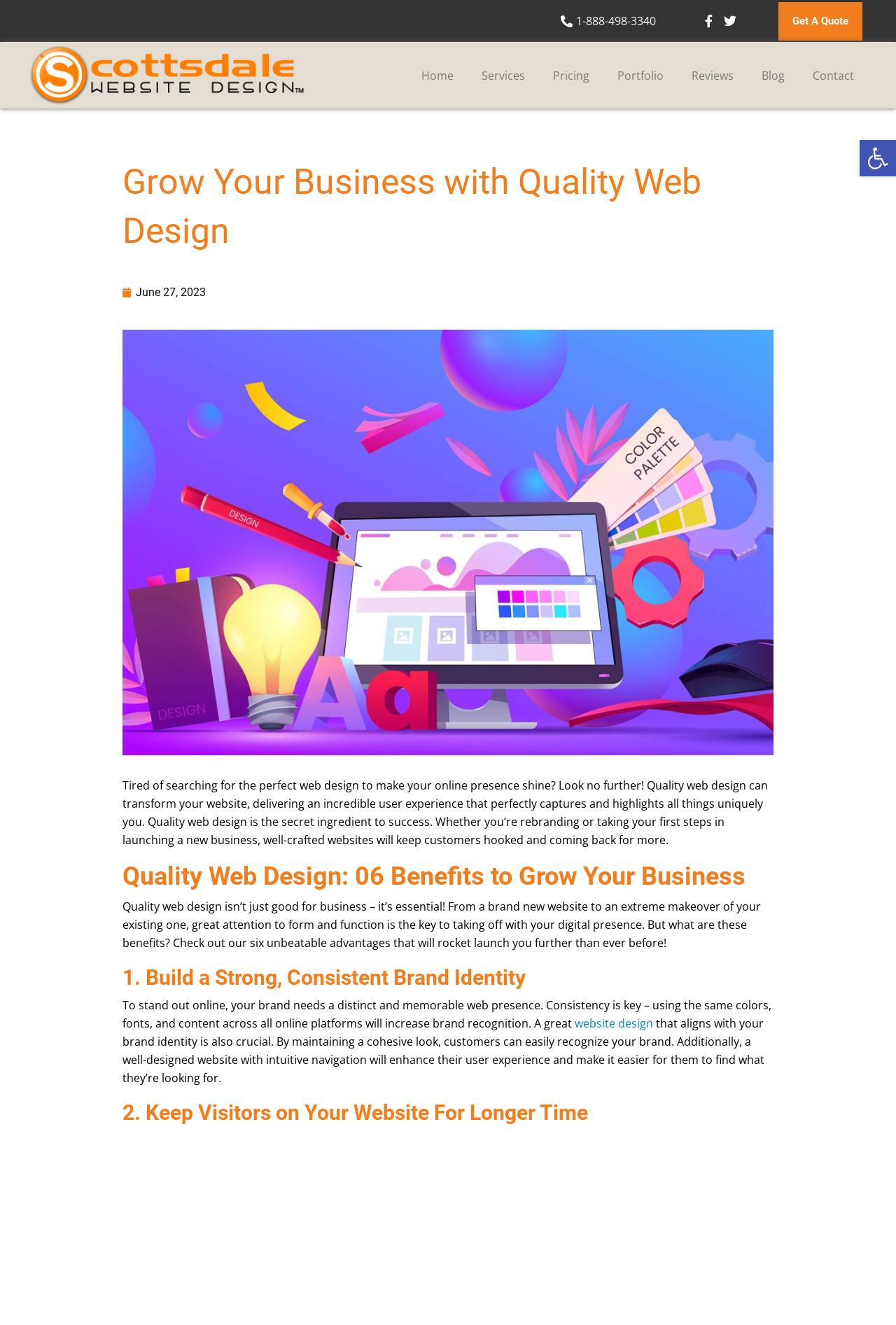Locate the headline of the webpage and generate its content.

Grow Your Business with Quality Web Design